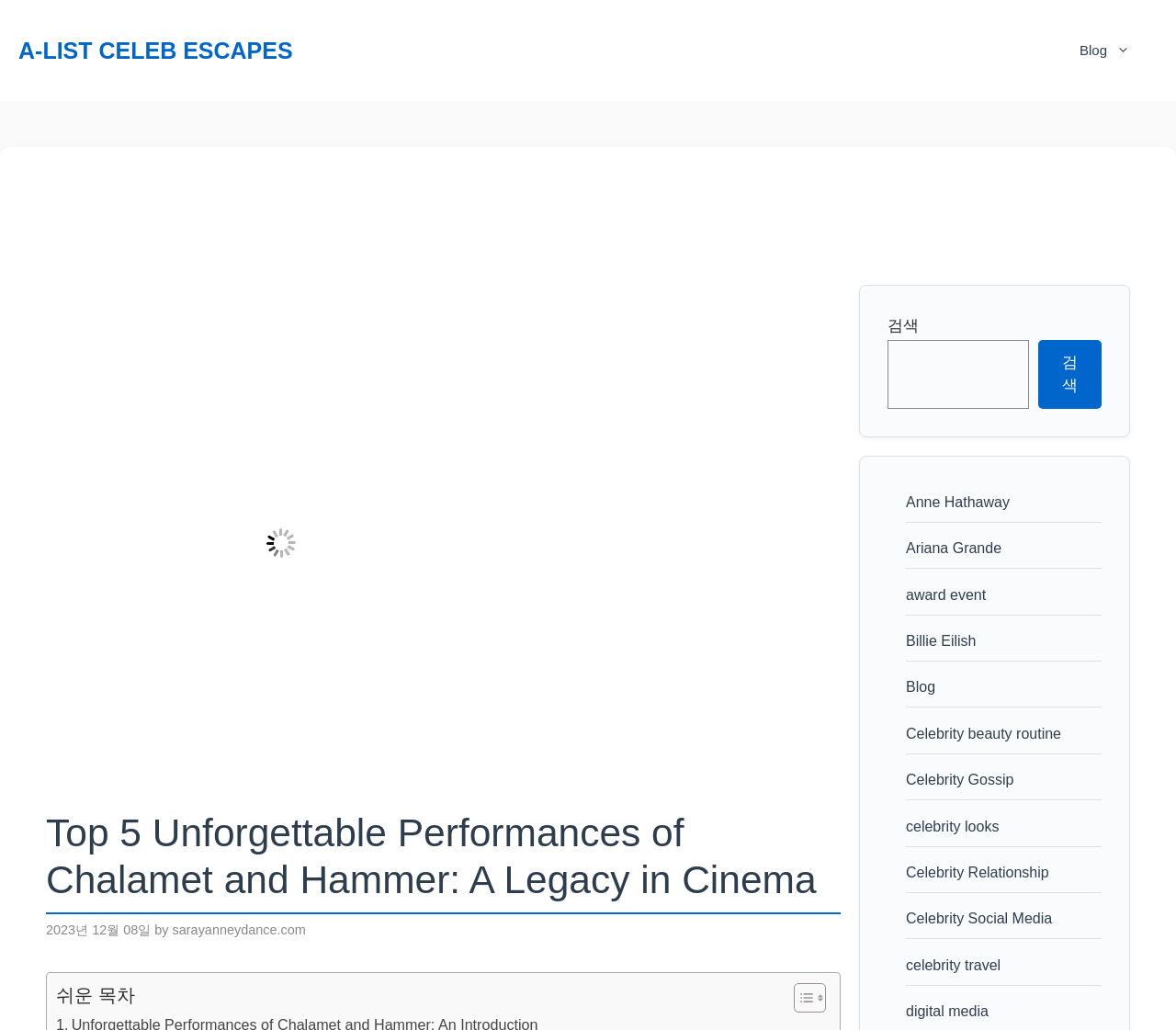What is the purpose of the search box?
Please elaborate on the answer to the question with detailed information.

I determined the purpose of the search box by looking at the search element, which contains a text input field and a button with the text '검색', indicating that it is used to search the website.